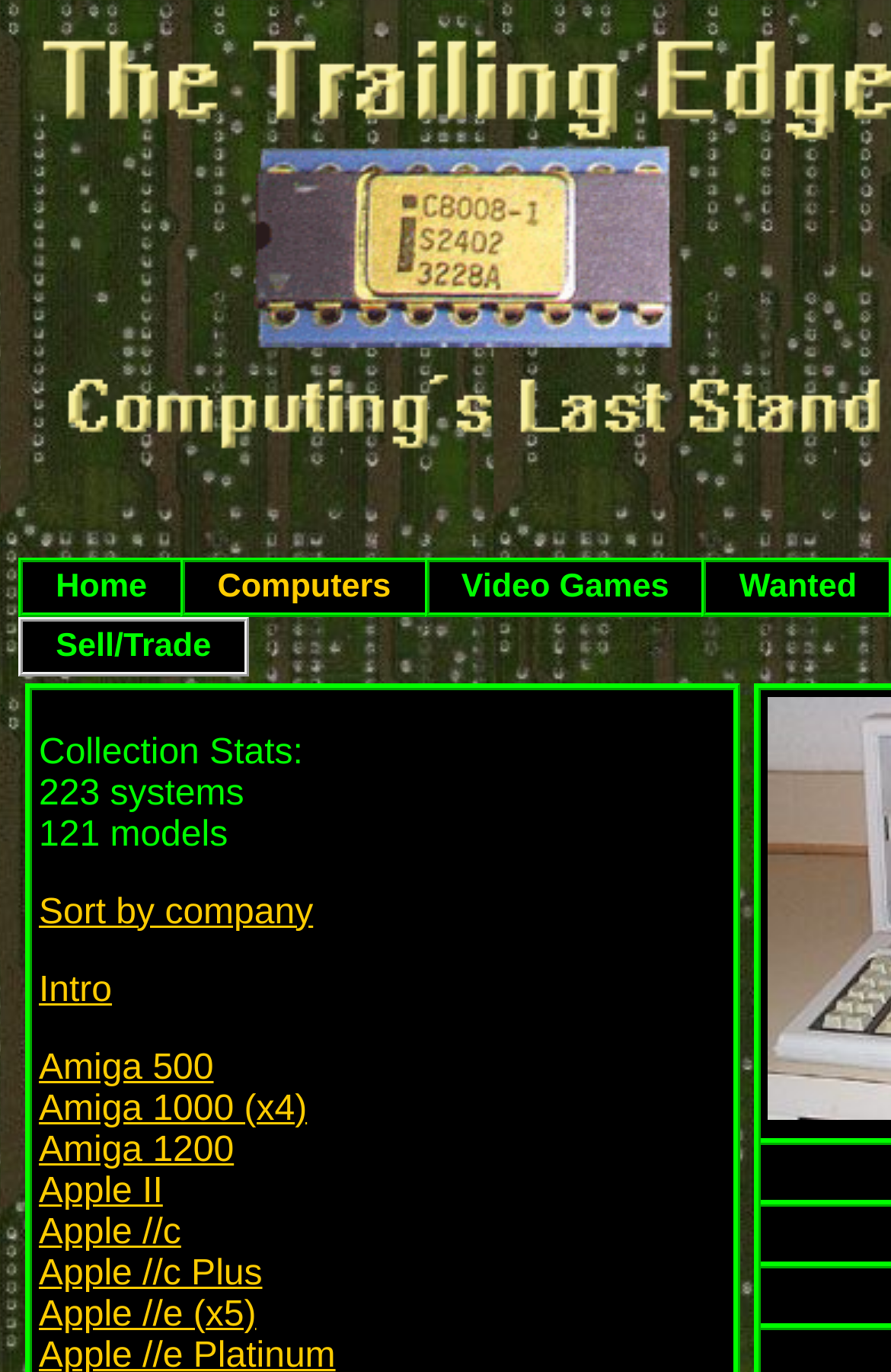Look at the image and give a detailed response to the following question: What is the last link in the top navigation bar?

The top navigation bar consists of links 'Home', 'Computers', 'Video Games', and 'Wanted'. Therefore, the last link in the top navigation bar is 'Wanted'.